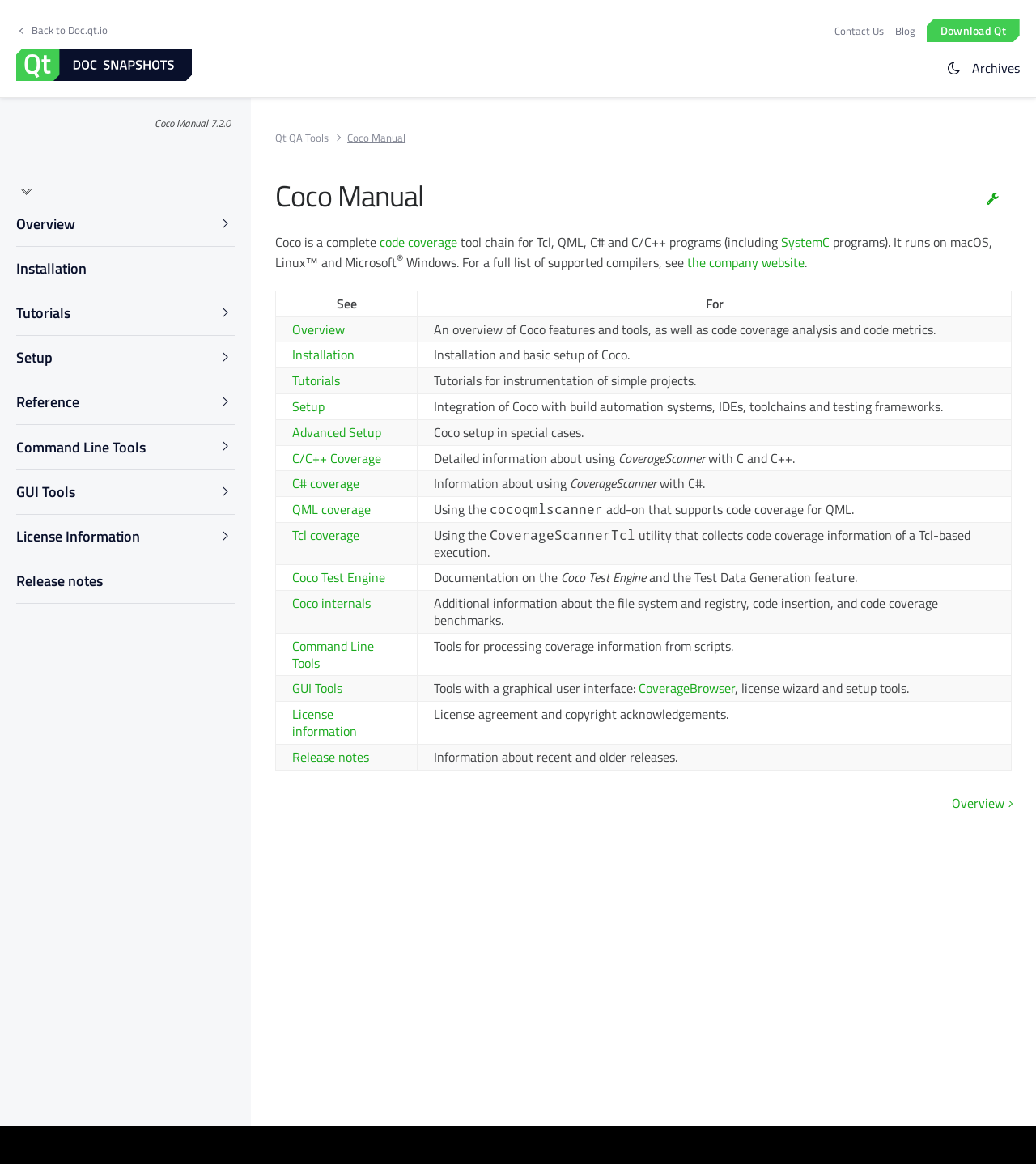Utilize the details in the image to thoroughly answer the following question: How many links are there in the top navigation bar?

The top navigation bar contains links to 'Back to Doc.qt.io', 'Contact Us', 'Blog', 'Download Qt', and 'Qt documentation'. Therefore, there are 5 links in total.